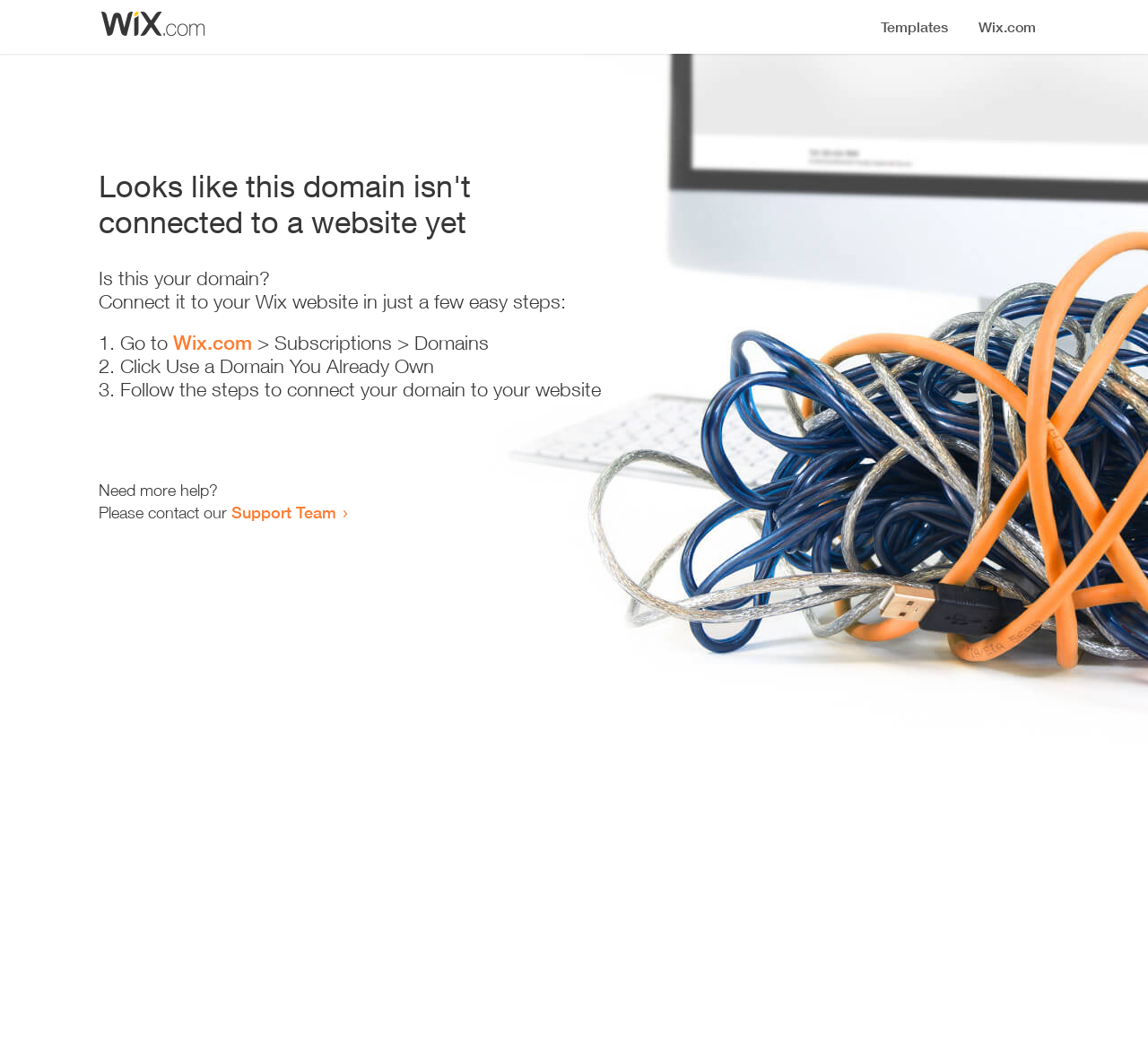What is the current state of the domain?
Give a single word or phrase as your answer by examining the image.

Not set up